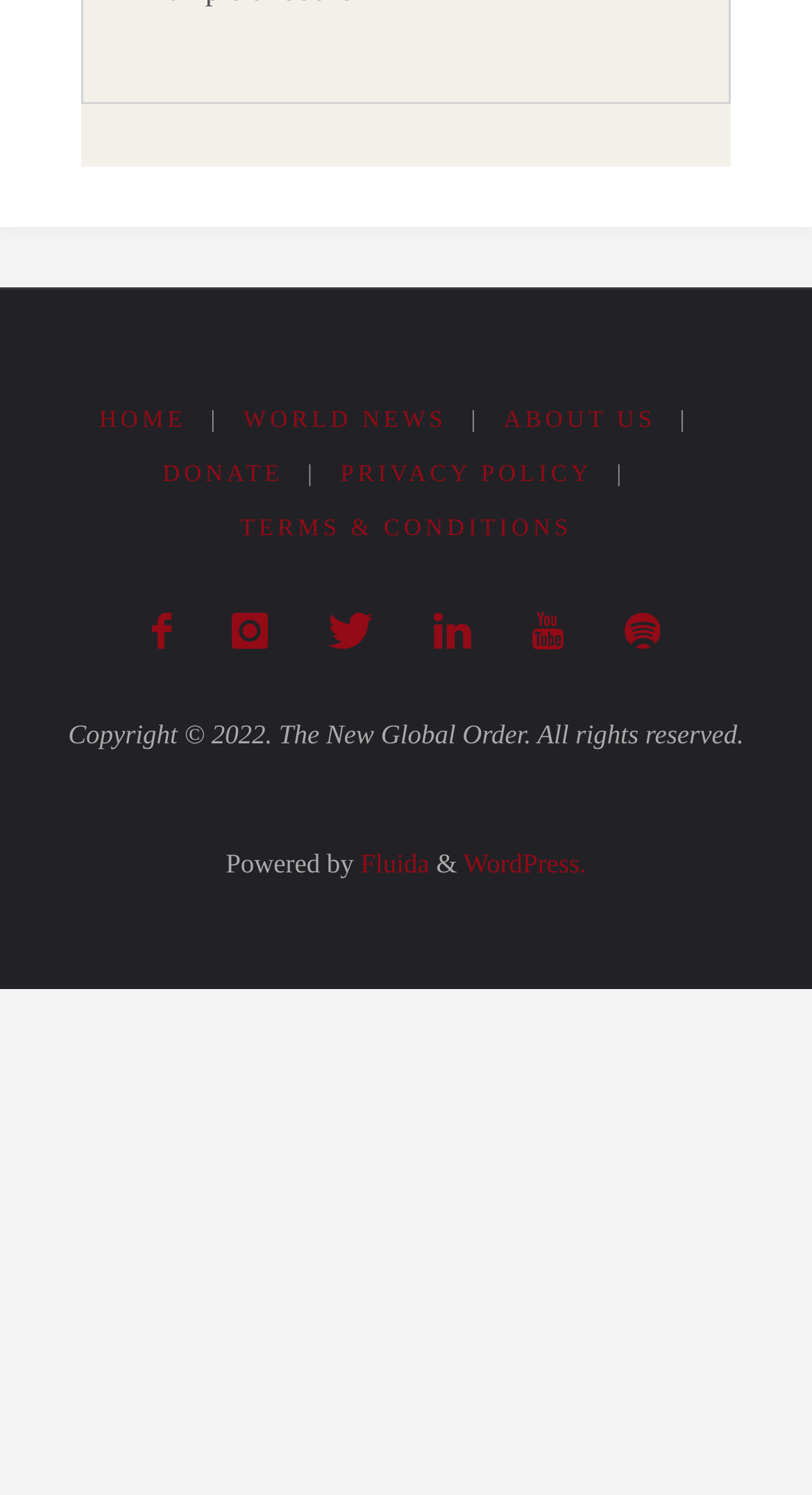Using the provided element description, identify the bounding box coordinates as (top-left x, top-left y, bottom-right x, bottom-right y). Ensure all values are between 0 and 1. Description: Privacy Policy

[0.419, 0.648, 0.73, 0.665]